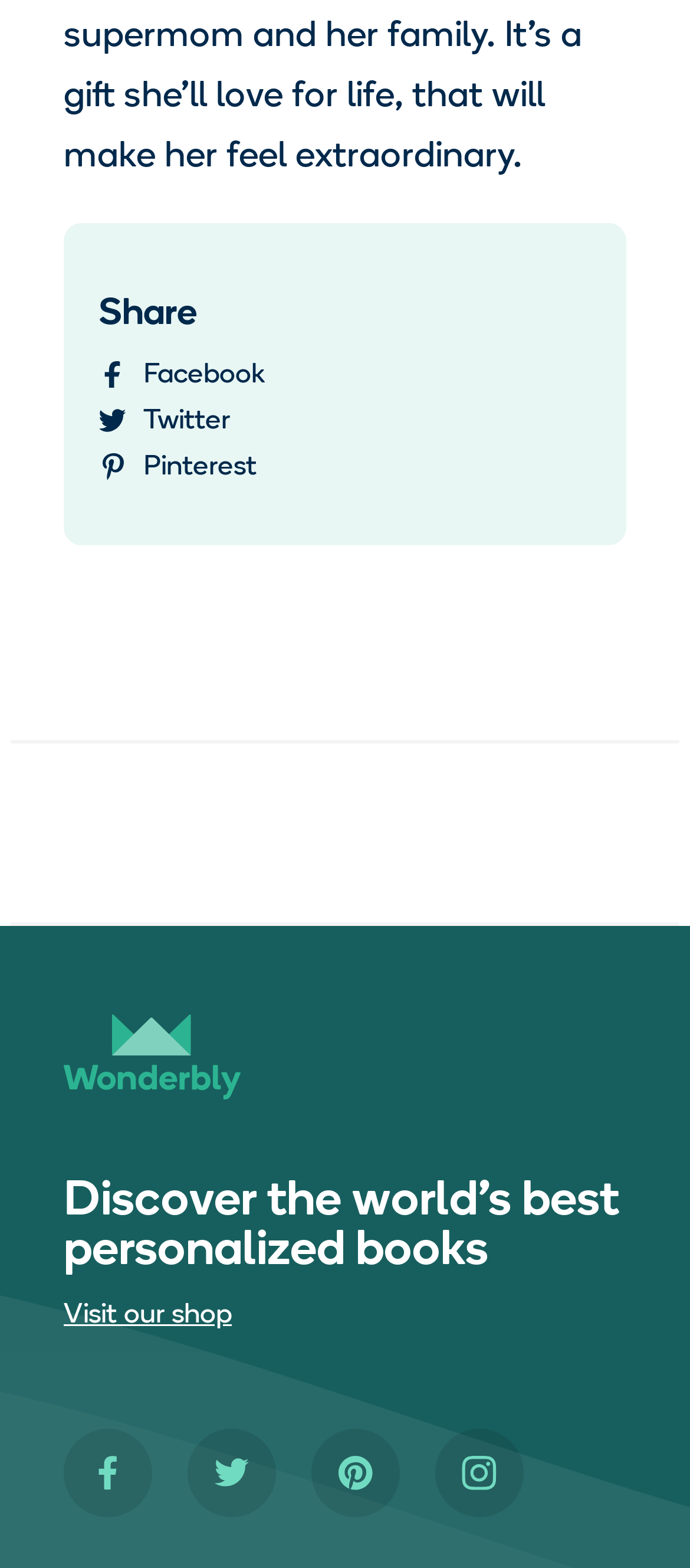Please determine the bounding box coordinates of the clickable area required to carry out the following instruction: "Share on Facebook". The coordinates must be four float numbers between 0 and 1, represented as [left, top, right, bottom].

[0.208, 0.23, 0.385, 0.248]